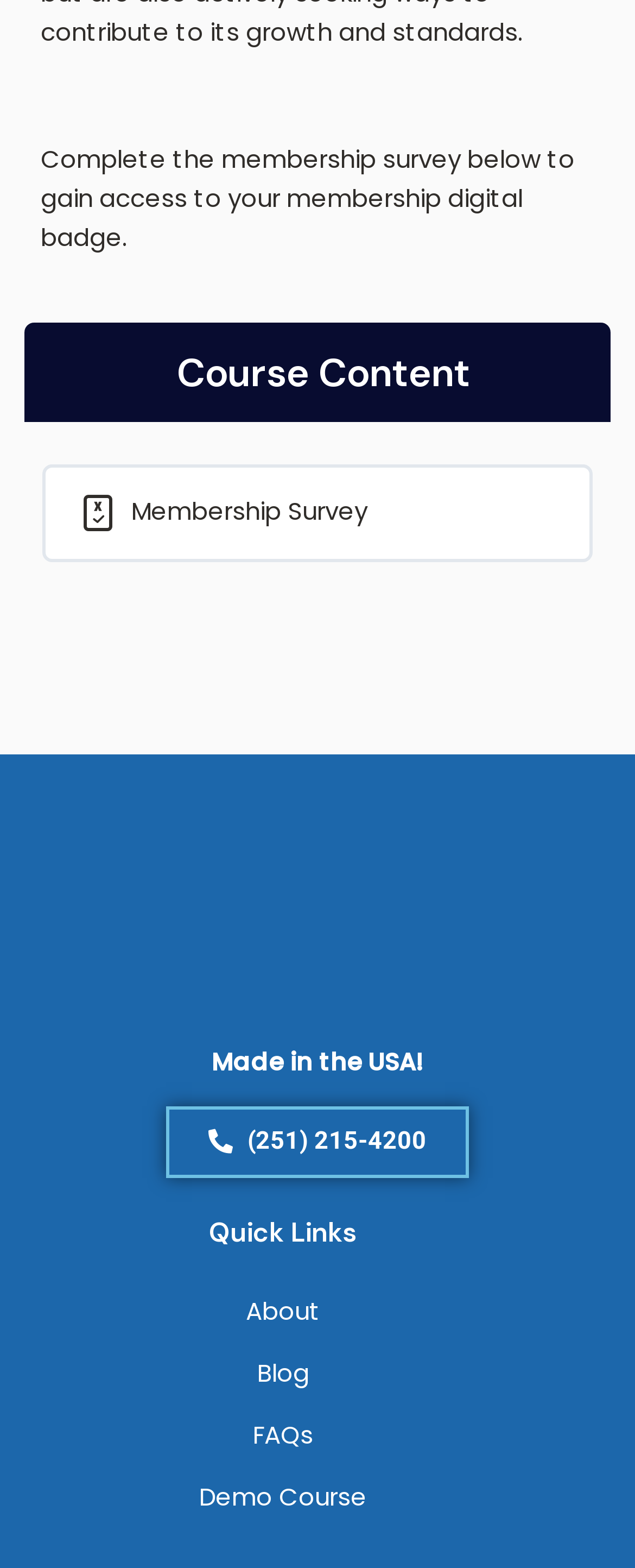Extract the bounding box coordinates for the HTML element that matches this description: "(251) 215-4200". The coordinates should be four float numbers between 0 and 1, i.e., [left, top, right, bottom].

[0.262, 0.706, 0.738, 0.752]